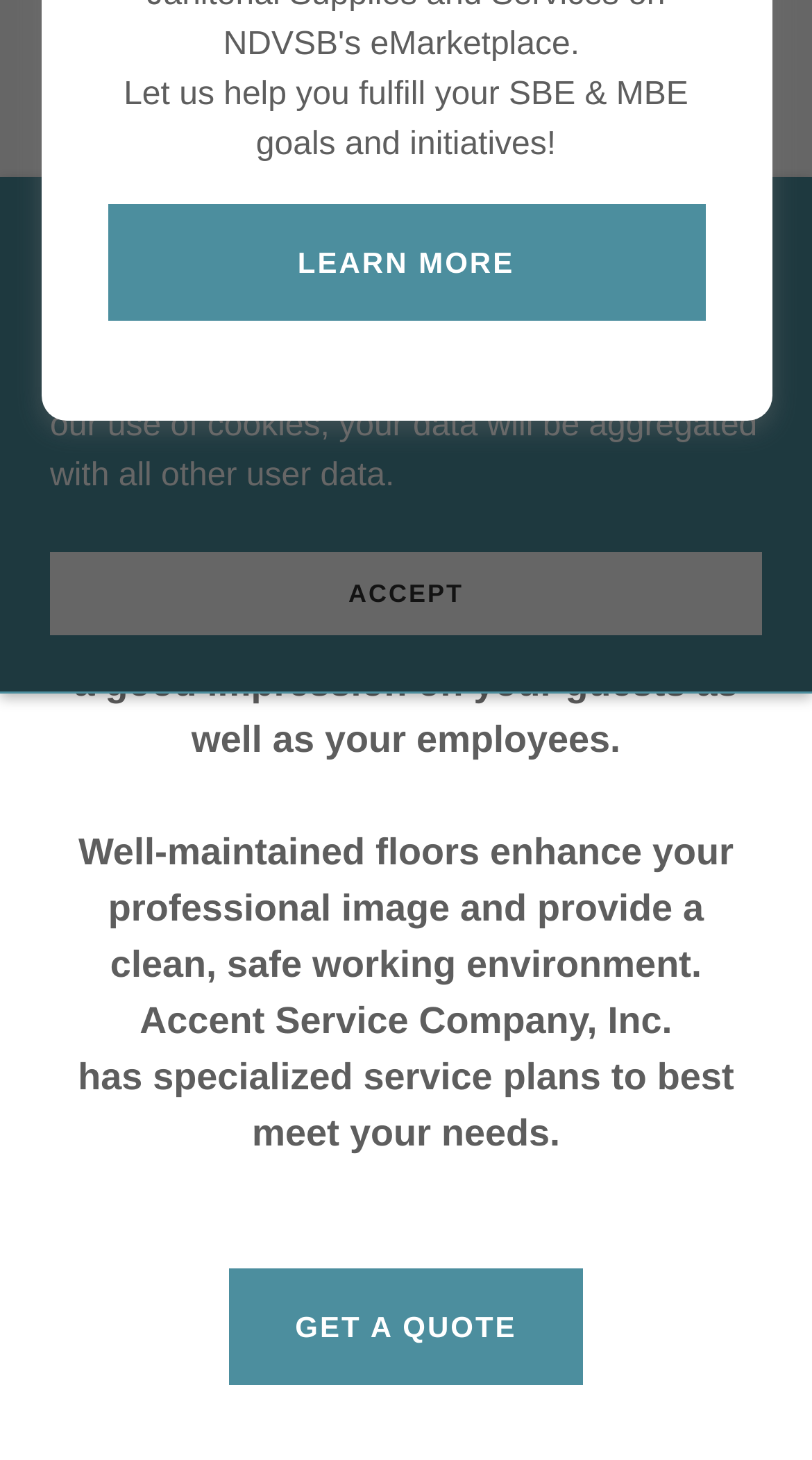Please find the bounding box for the UI element described by: "Learn more".

[0.132, 0.139, 0.868, 0.219]